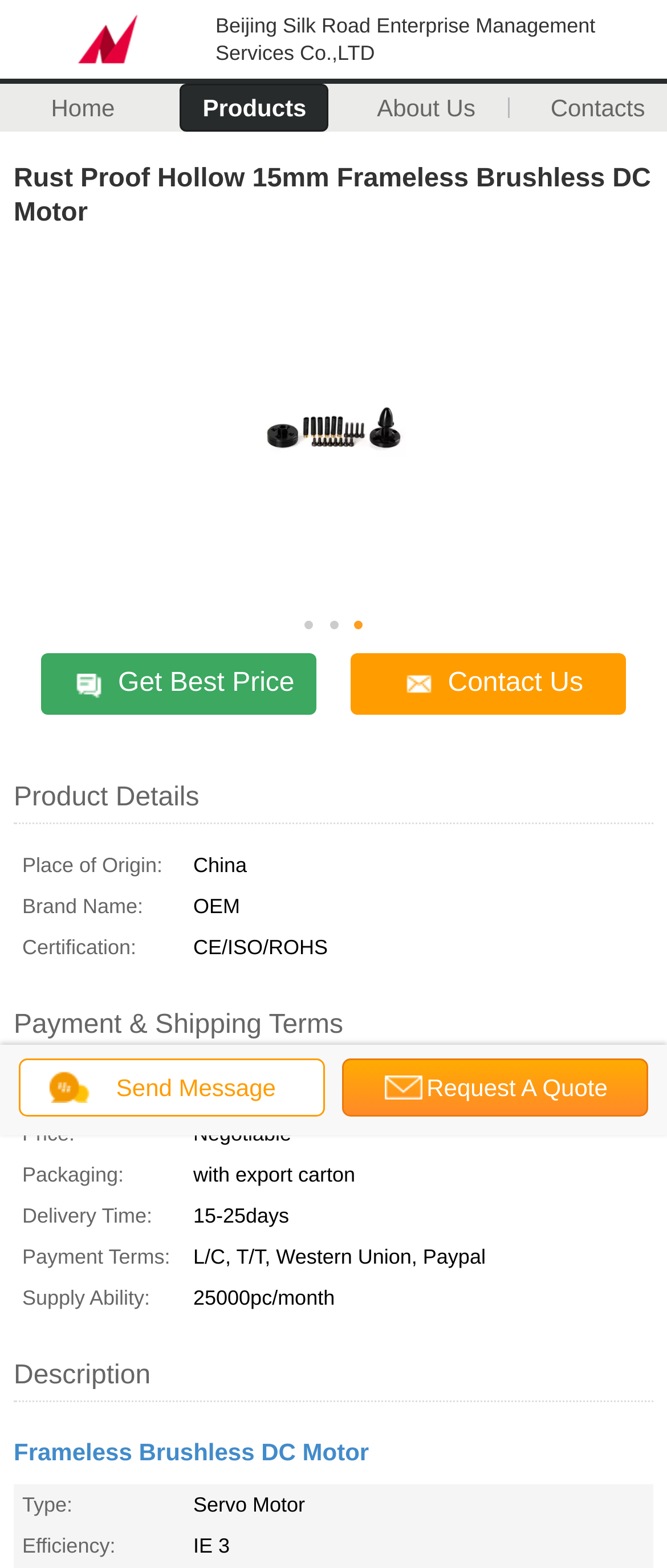Bounding box coordinates are given in the format (top-left x, top-left y, bottom-right x, bottom-right y). All values should be floating point numbers between 0 and 1. Provide the bounding box coordinate for the UI element described as: title="China Brushless E Motor Manufacturer"

[0.021, 0.017, 0.303, 0.032]